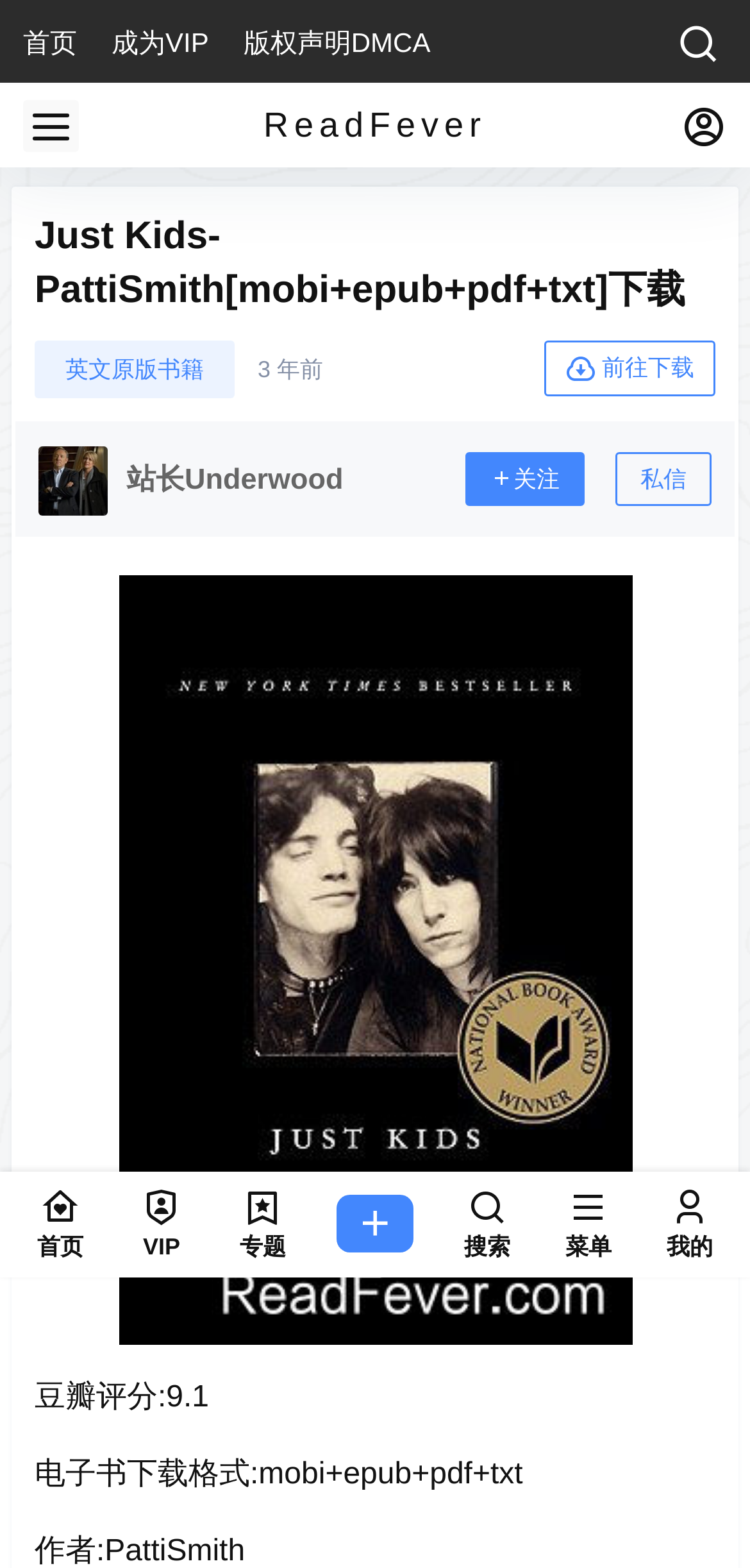Use the details in the image to answer the question thoroughly: 
What is the rating of the book?

The rating of the book can be found in the static text '豆瓣评分:9.1' which is located at the bottom of the page.